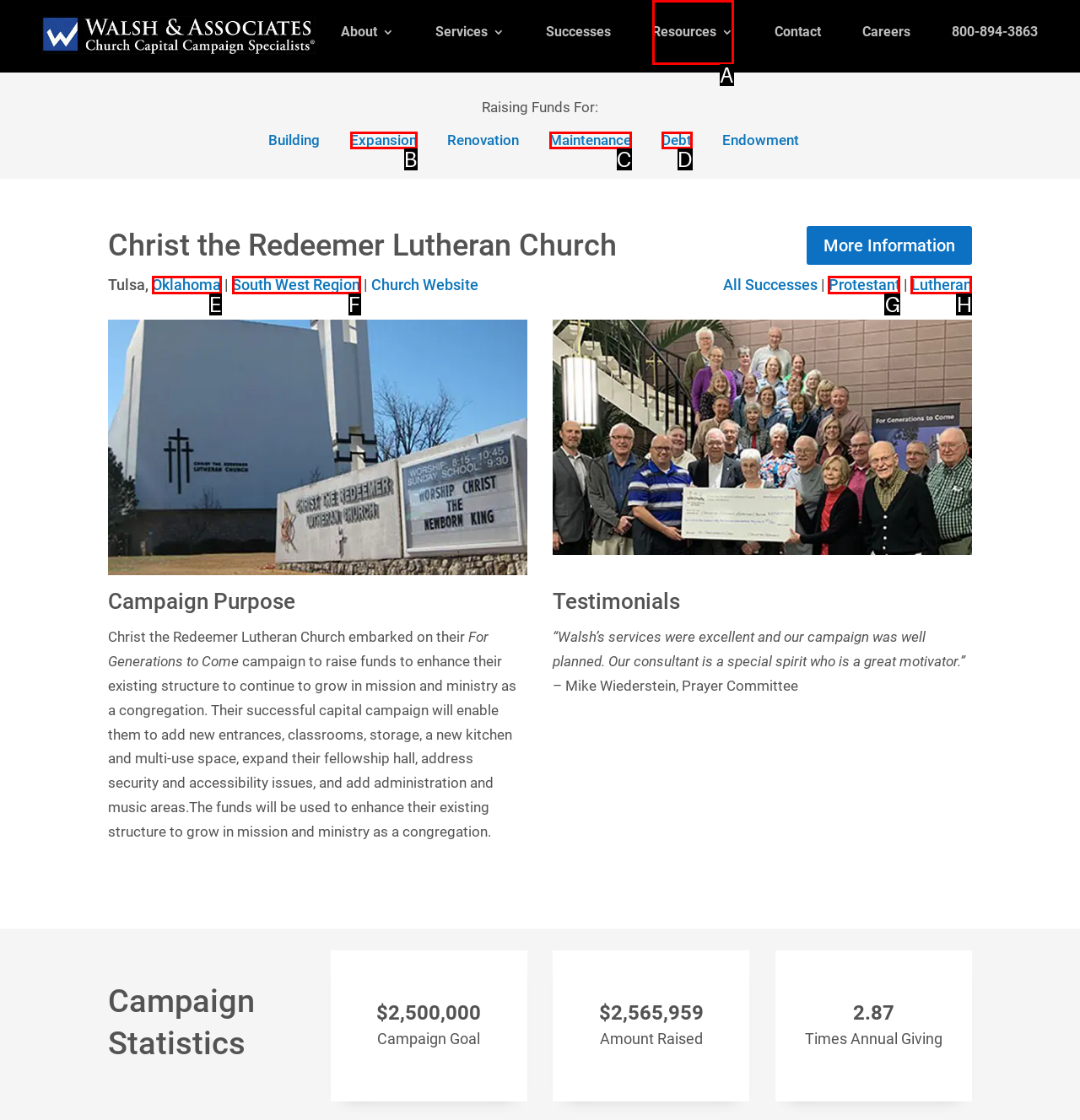Select the letter of the UI element that best matches: South West Region
Answer with the letter of the correct option directly.

F